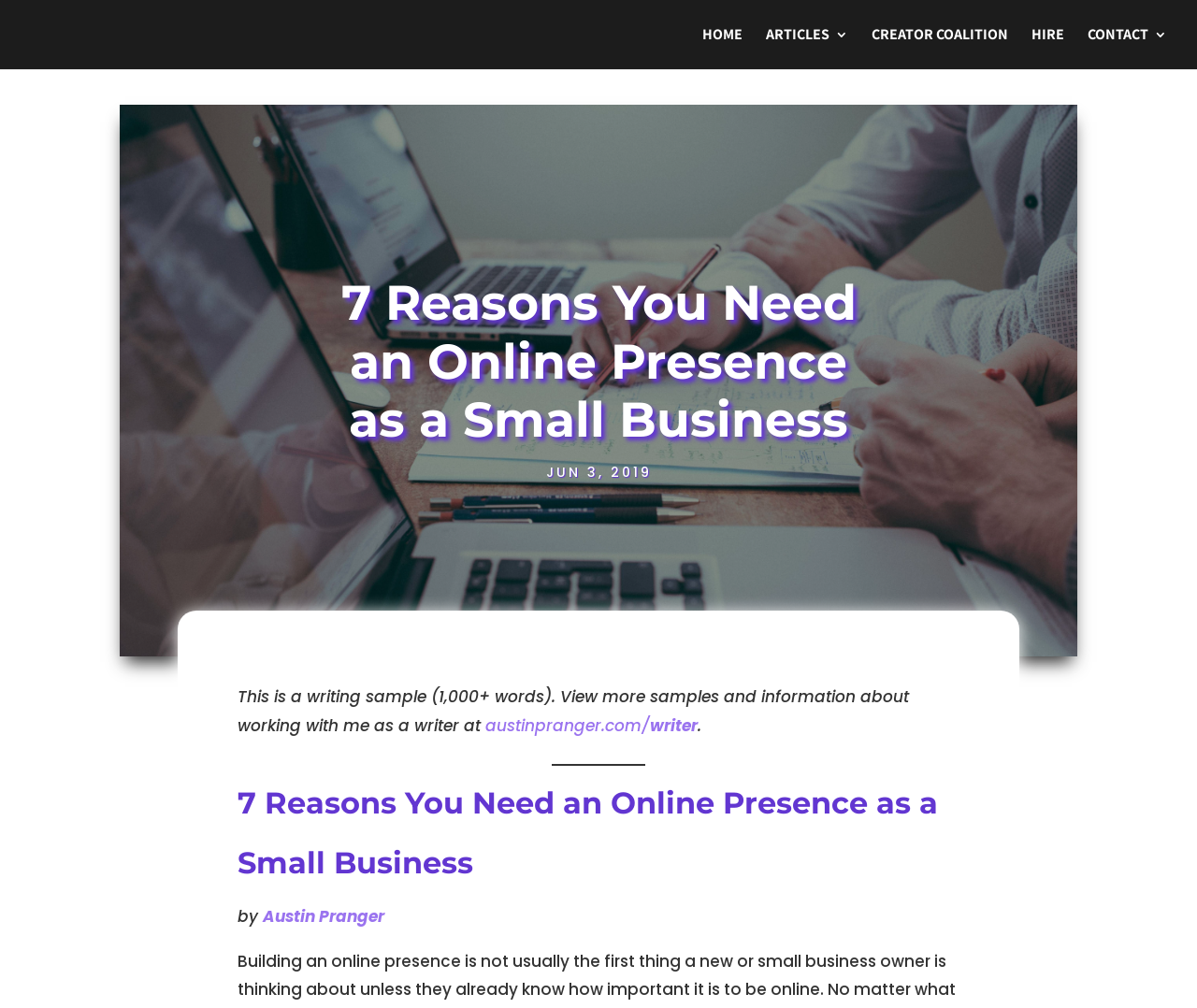Pinpoint the bounding box coordinates of the element that must be clicked to accomplish the following instruction: "contact the creator". The coordinates should be in the format of four float numbers between 0 and 1, i.e., [left, top, right, bottom].

[0.909, 0.028, 0.975, 0.055]